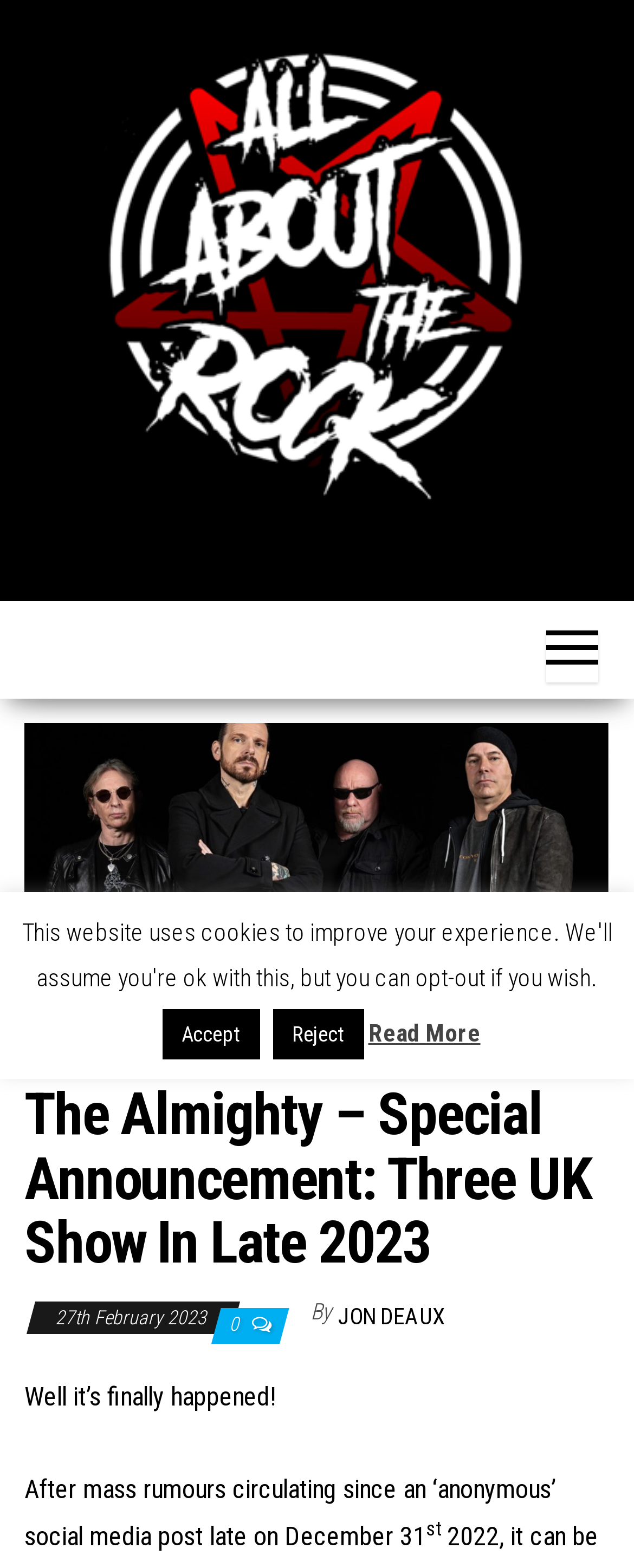Using the provided element description, identify the bounding box coordinates as (top-left x, top-left y, bottom-right x, bottom-right y). Ensure all values are between 0 and 1. Description: All About The Rock

[0.5, 0.359, 0.63, 0.472]